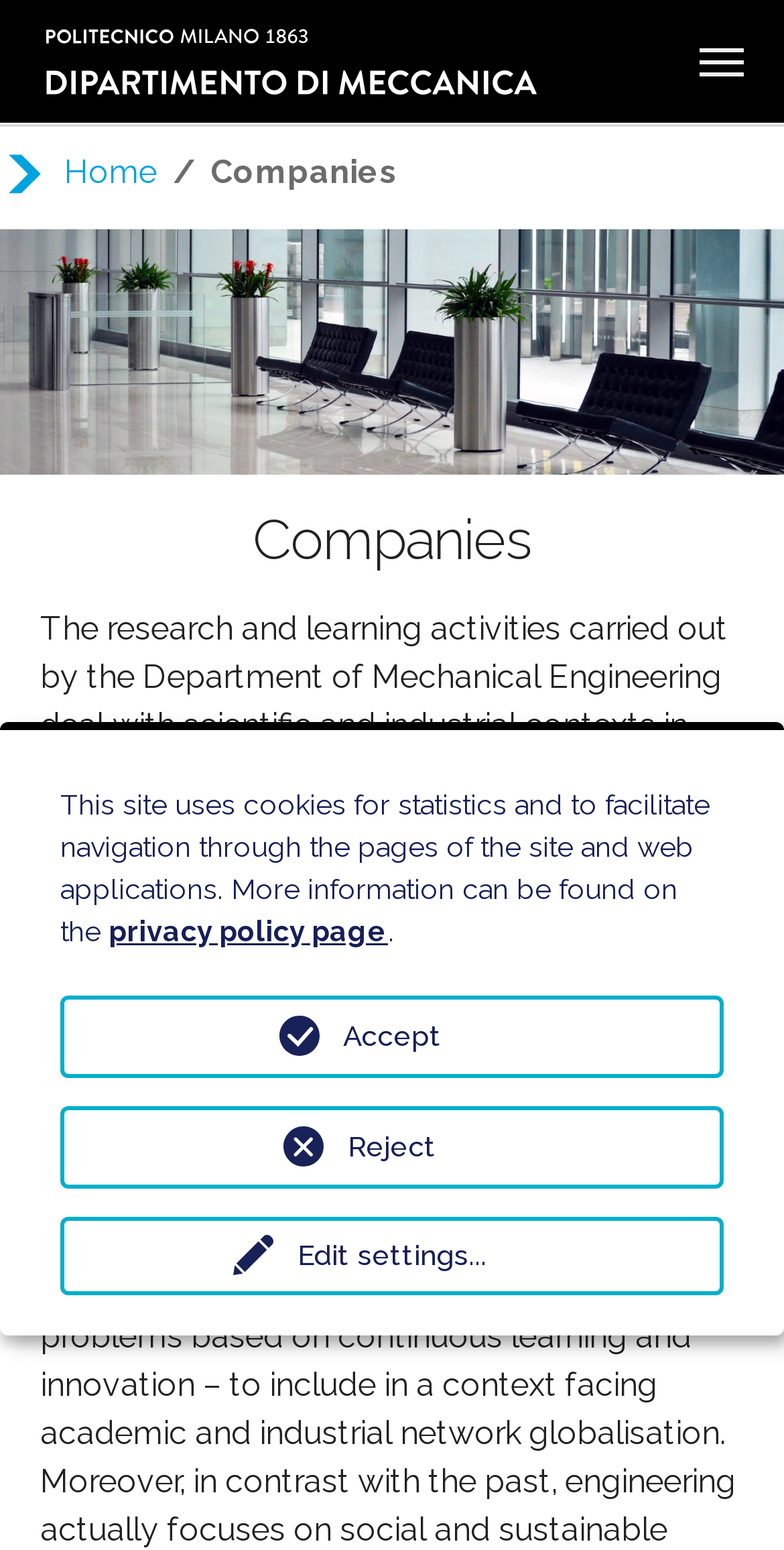Provide the bounding box coordinates of the section that needs to be clicked to accomplish the following instruction: "visit Politecnico di Milano."

[0.058, 0.01, 0.692, 0.036]